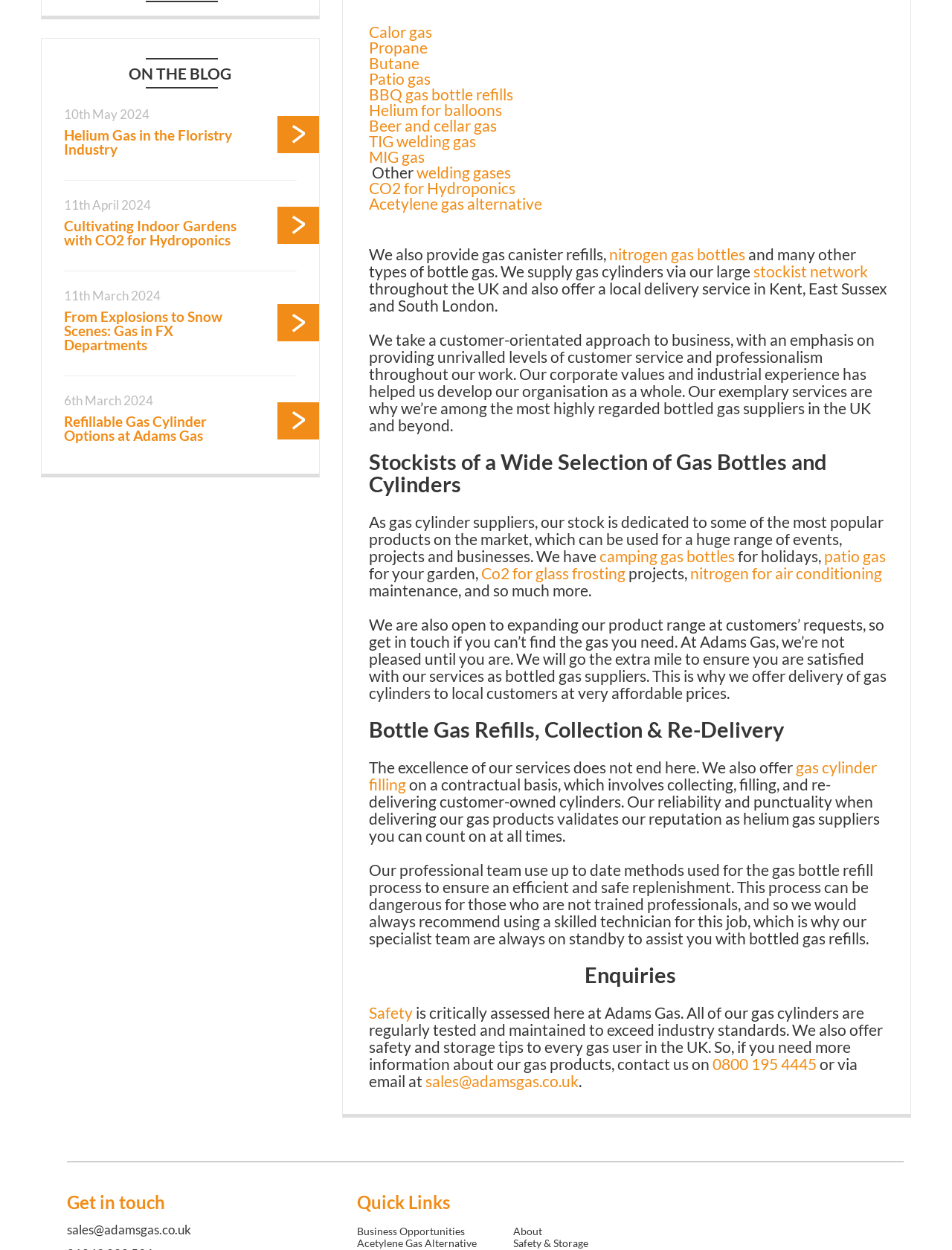Determine the bounding box coordinates for the clickable element to execute this instruction: "Click on 'Helium Gas in the Floristry Industry'". Provide the coordinates as four float numbers between 0 and 1, i.e., [left, top, right, bottom].

[0.067, 0.102, 0.272, 0.125]